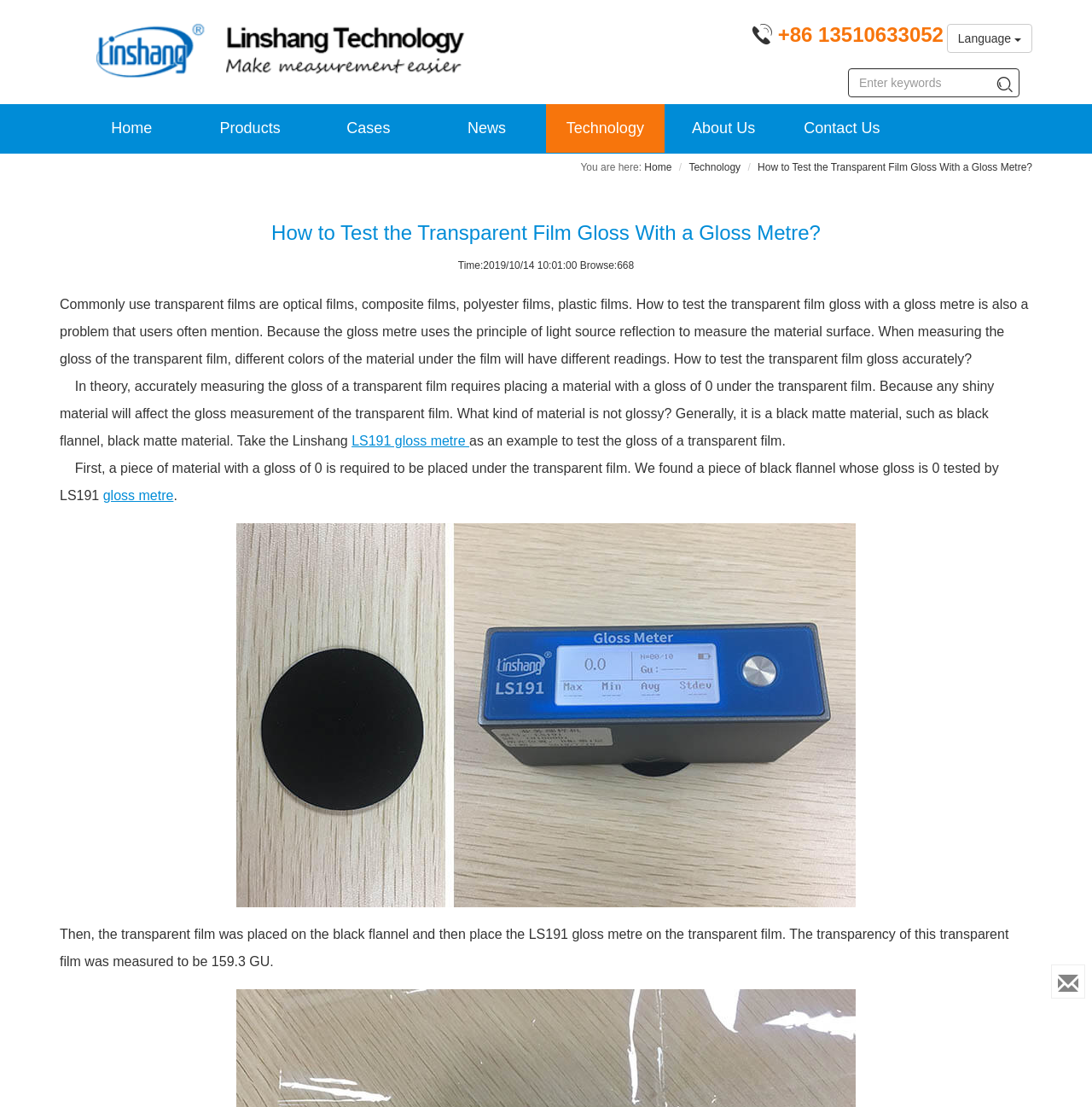Please use the details from the image to answer the following question comprehensively:
What is the company name mentioned on the webpage?

The company name is mentioned in the top-left corner of the webpage, where it says 'Linshang Technology, Make Measurement Easier'.